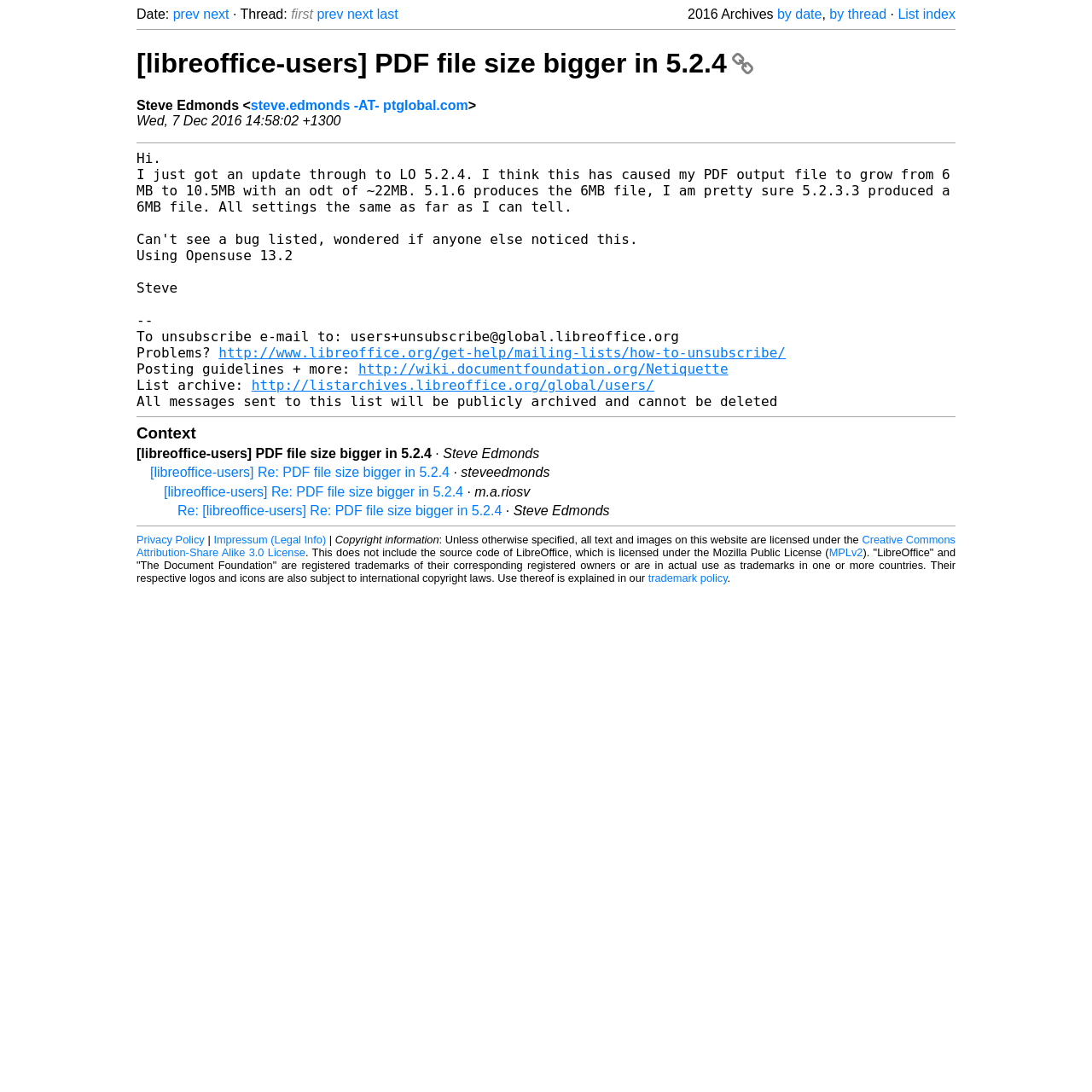Show the bounding box coordinates of the element that should be clicked to complete the task: "reply to the post".

[0.138, 0.426, 0.412, 0.439]